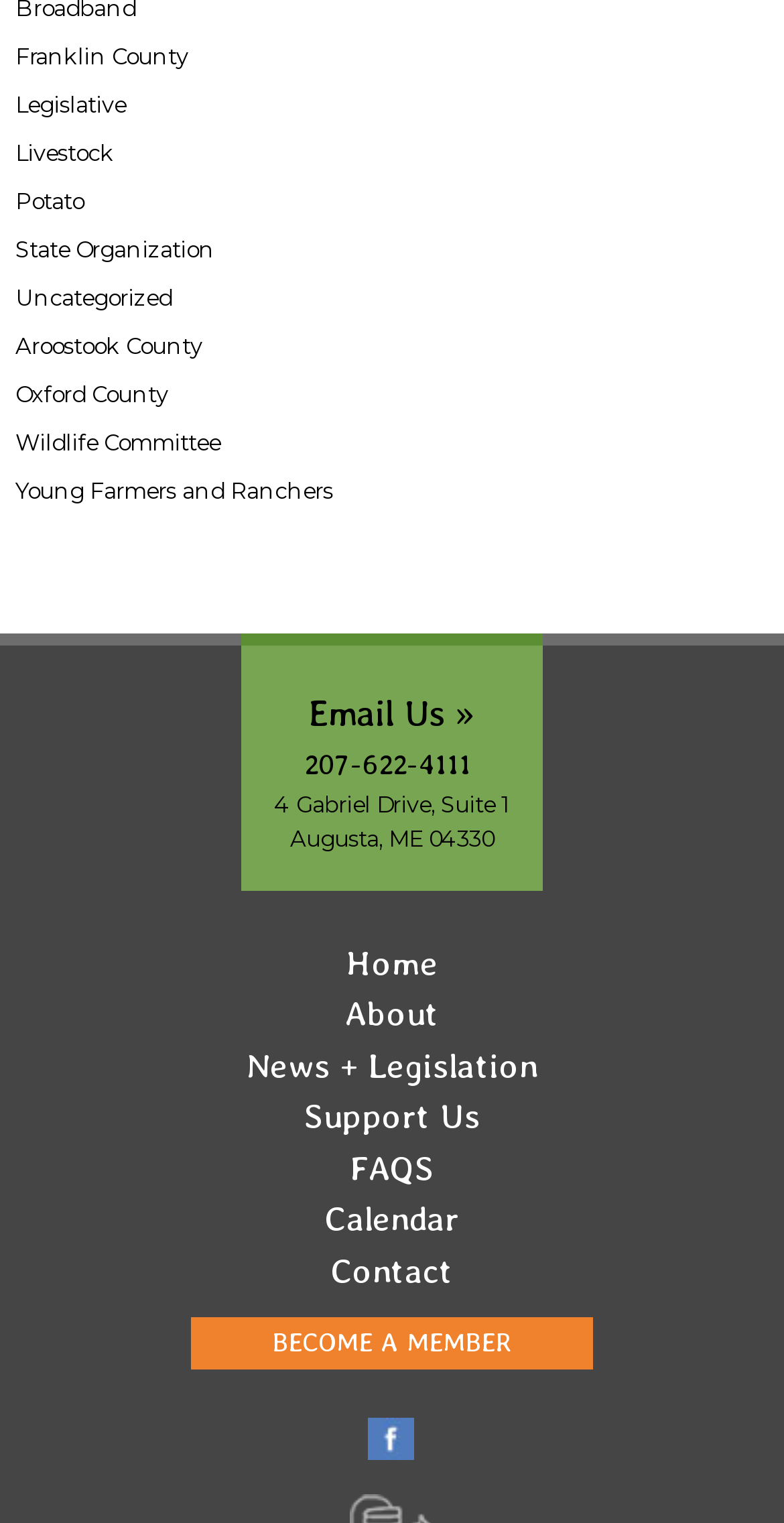Find the bounding box coordinates of the element to click in order to complete this instruction: "Click on Franklin County". The bounding box coordinates must be four float numbers between 0 and 1, denoted as [left, top, right, bottom].

[0.02, 0.028, 0.241, 0.046]